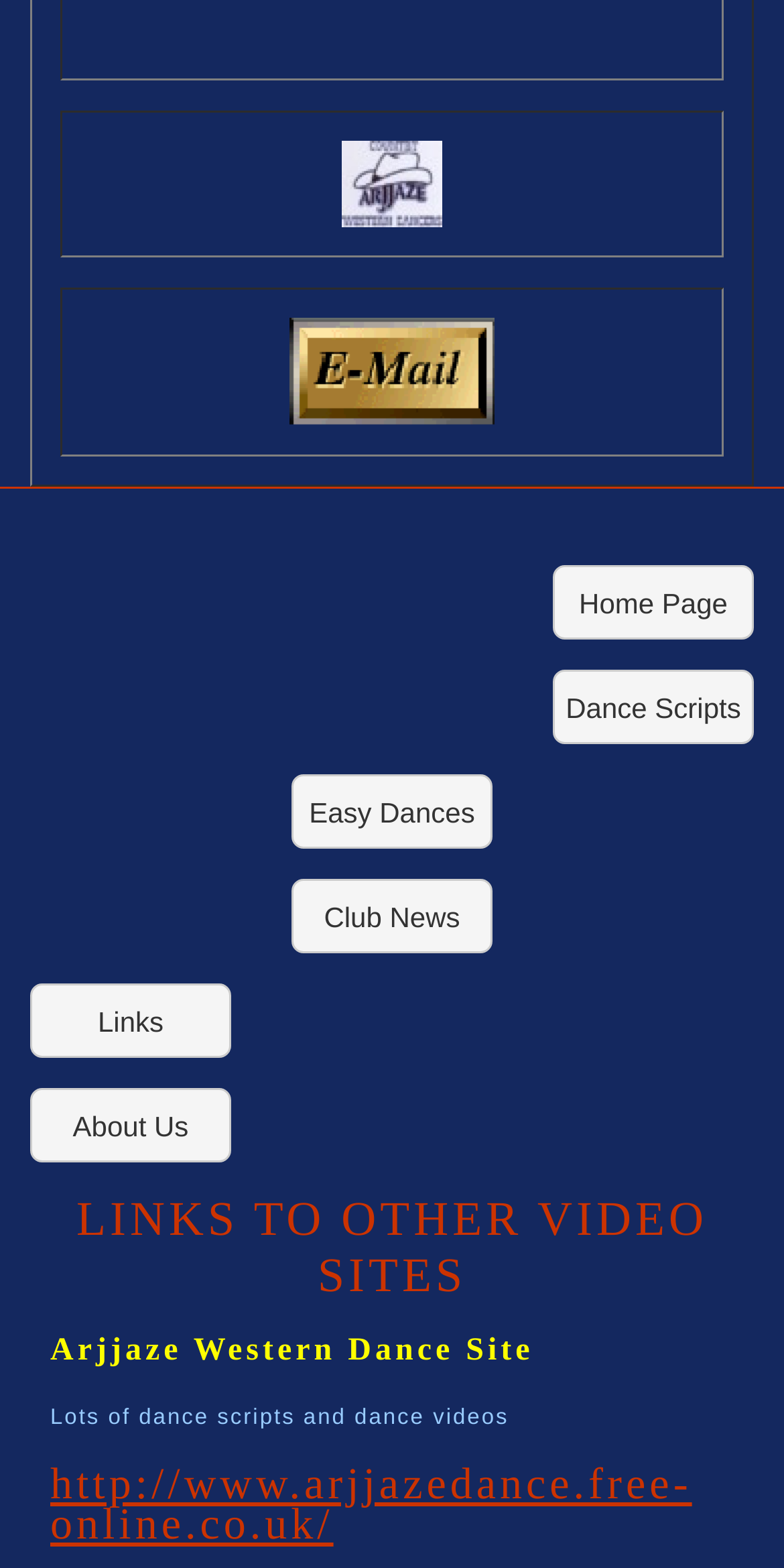Could you specify the bounding box coordinates for the clickable section to complete the following instruction: "go to Home Page"?

[0.705, 0.361, 0.962, 0.408]